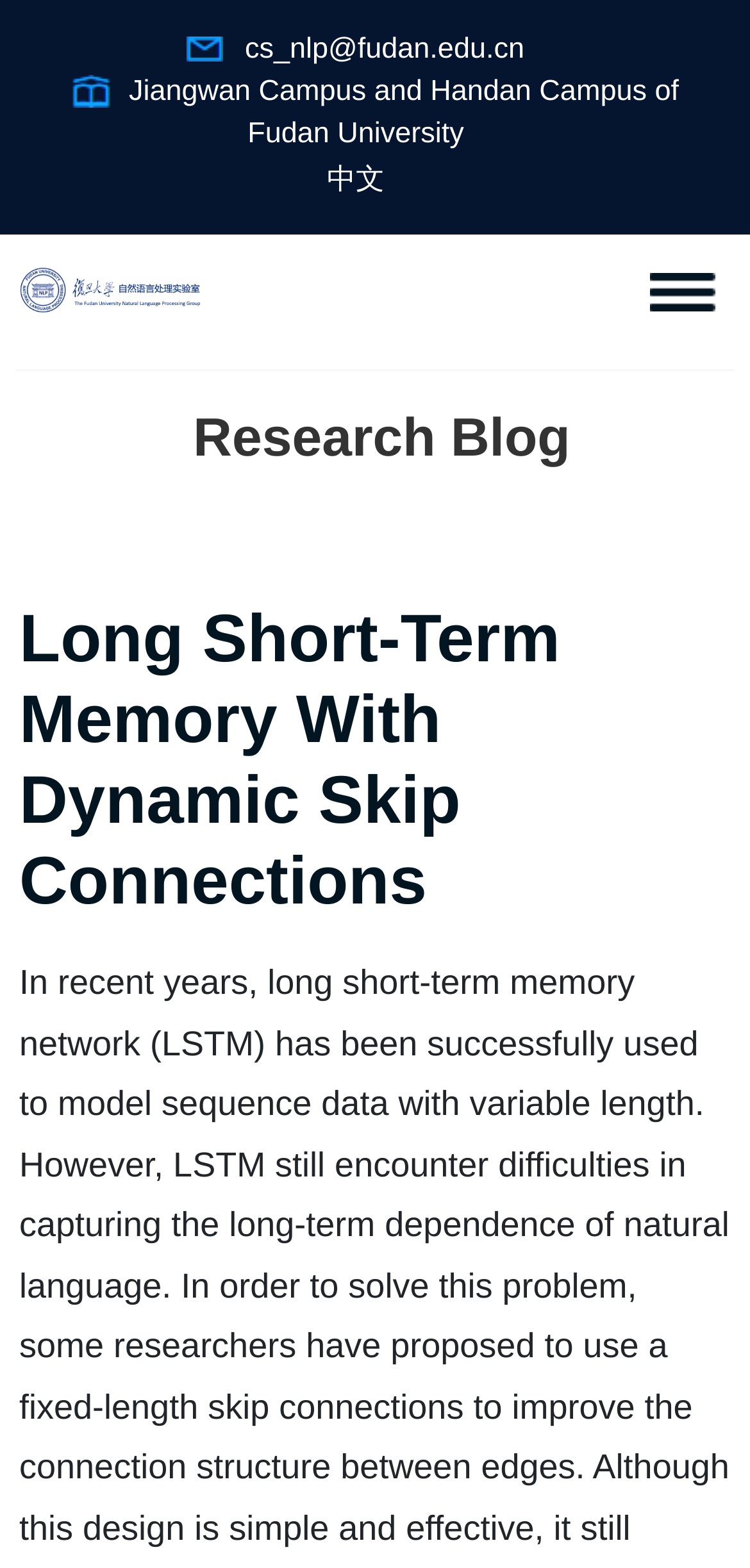How many campuses of Fudan University are mentioned?
Provide a detailed and well-explained answer to the question.

I found the link 'Jiangwan Campus and Handan Campus of Fudan University' which mentions two campuses of Fudan University. Therefore, there are two campuses mentioned.